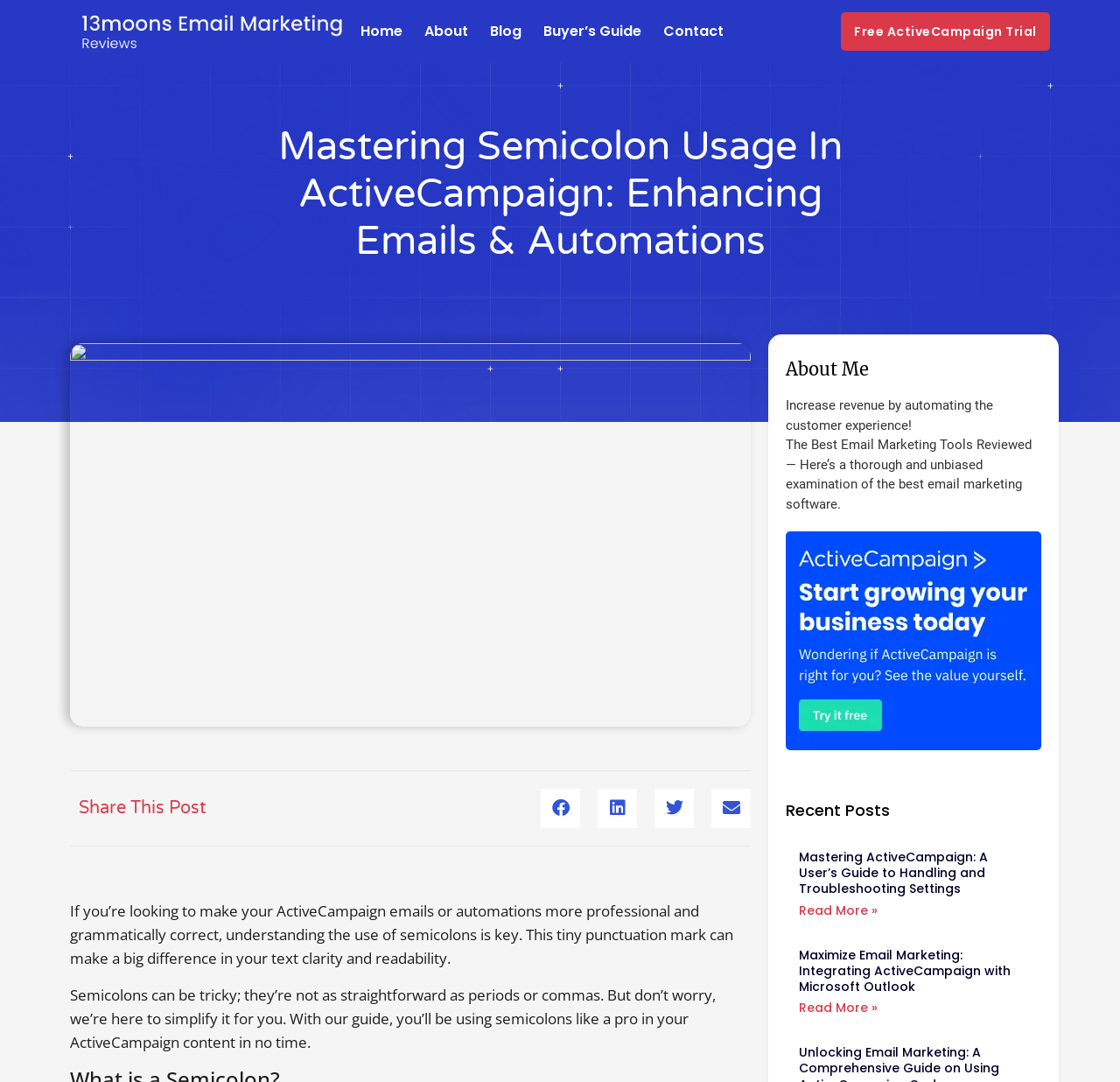Identify and provide the text of the main header on the webpage.

Mastering Semicolon Usage In ActiveCampaign: Enhancing Emails & Automations